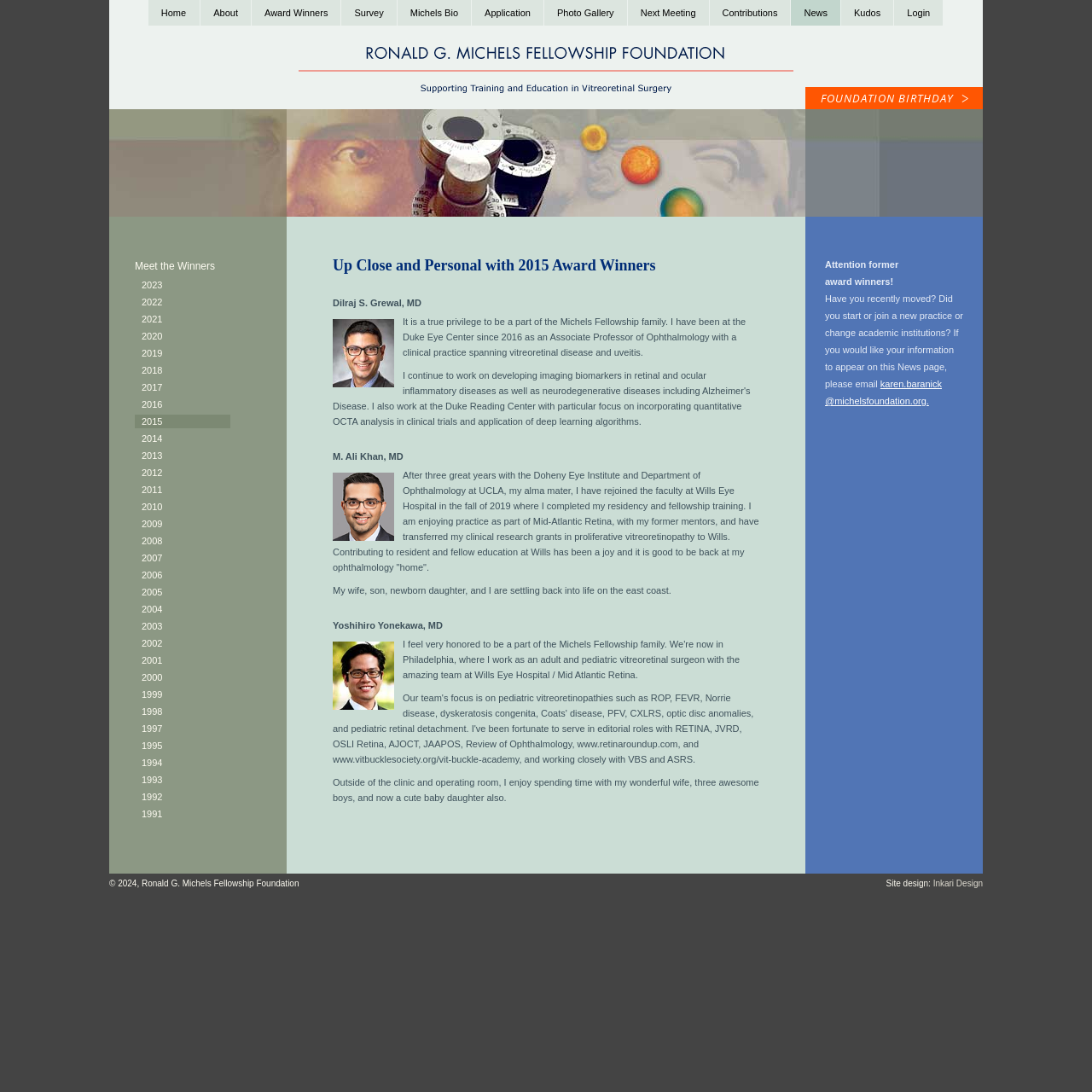Explain the webpage in detail, including its primary components.

The webpage is about the Ronald G. Michels Fellowship Foundation, a non-profit organization that supports second-year fellows in training in vitreoretinal surgery in the U.S. At the top of the page, there is a navigation menu with 12 links, including "Home", "About", "Award Winners", and "News", among others. Below the navigation menu, there is a large image of the foundation's logo.

The main content of the page is divided into two sections. On the left side, there is a list of 25 links, each representing a year from 1991 to 2015, with the most recent year at the top. These links are likely related to award winners or news from each year.

On the right side, there is a section titled "Meet the Winners" with a heading "Up Close and Personal with 2015 Award Winners". Below the heading, there are three sections, each featuring a different award winner. Each section includes the winner's name, a photo, and a brief bio or statement. The bios describe the winners' current positions, research, and personal lives.

At the bottom of the page, there is a section with a message to former award winners, asking them to update their information and providing an email address to contact. There is also a copyright notice and a credit for the site design.

Overall, the webpage appears to be a news page or archive for the Ronald G. Michels Fellowship Foundation, featuring information about past award winners and updates from the foundation.